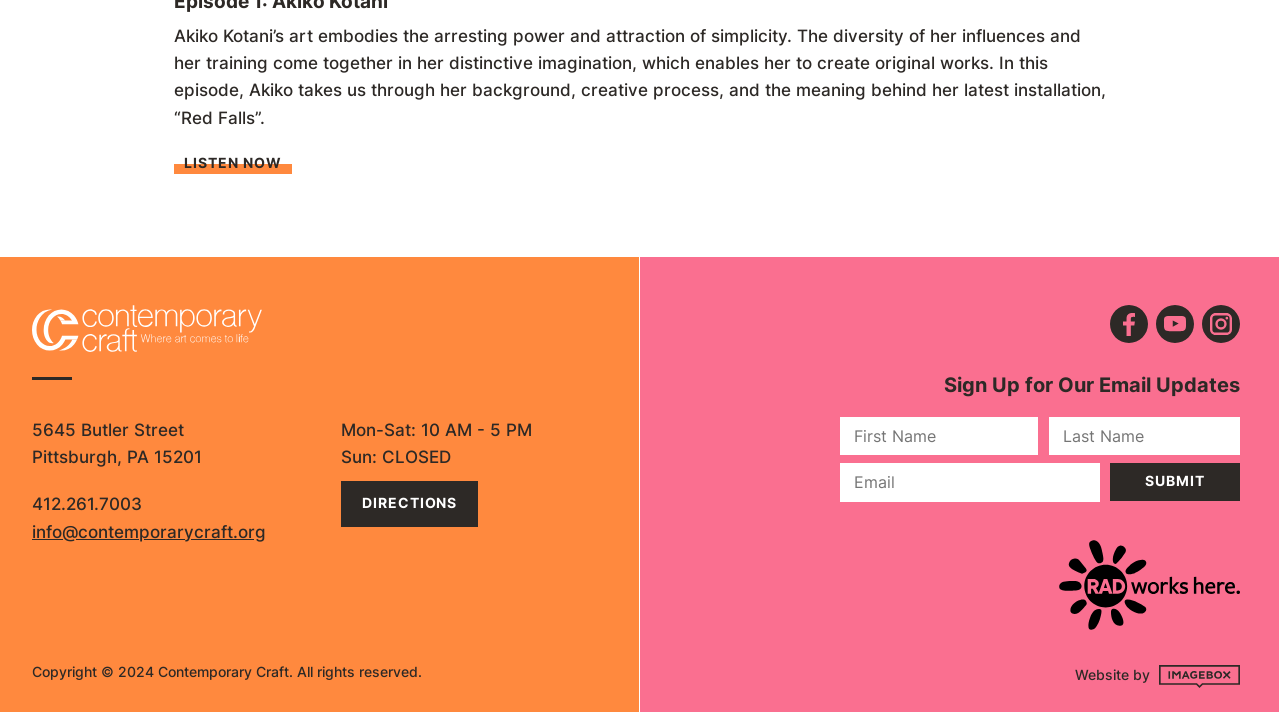What are the hours of operation for the Contemporary Craft?
Please give a well-detailed answer to the question.

The hours of operation are listed in the group element, which includes the days of the week and corresponding hours.